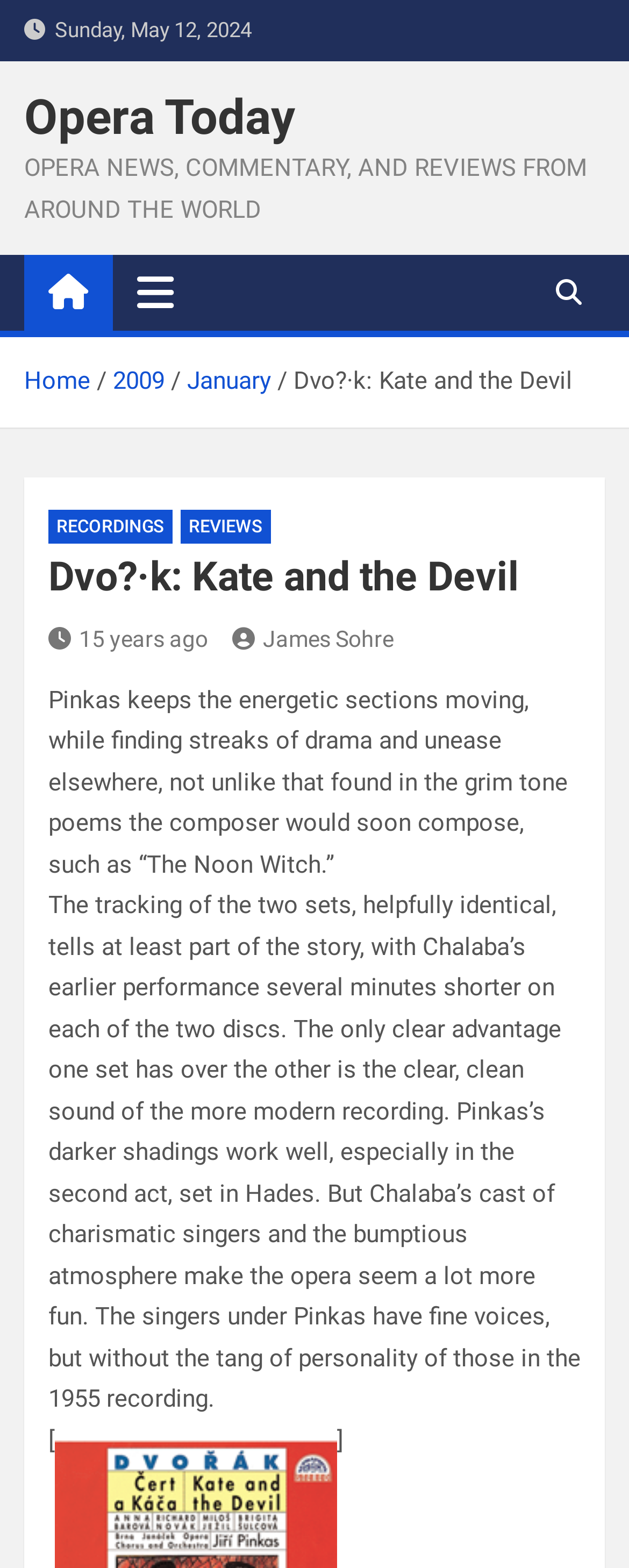Can you determine the bounding box coordinates of the area that needs to be clicked to fulfill the following instruction: "Click the 'RECORDINGS' link"?

[0.077, 0.325, 0.274, 0.346]